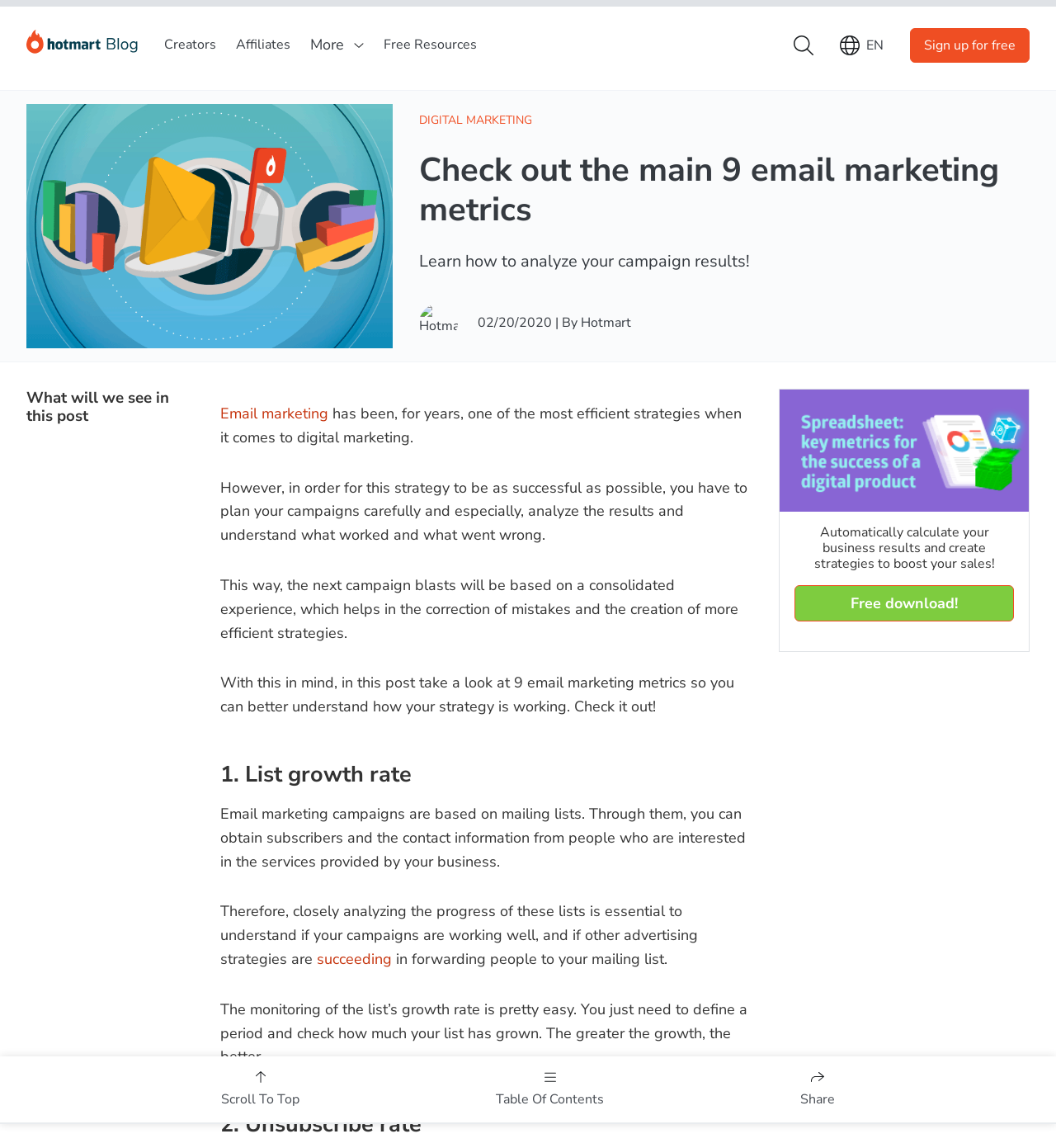Please determine the bounding box coordinates of the element to click in order to execute the following instruction: "Click on the 'Sign up for free' link". The coordinates should be four float numbers between 0 and 1, specified as [left, top, right, bottom].

[0.862, 0.024, 0.975, 0.054]